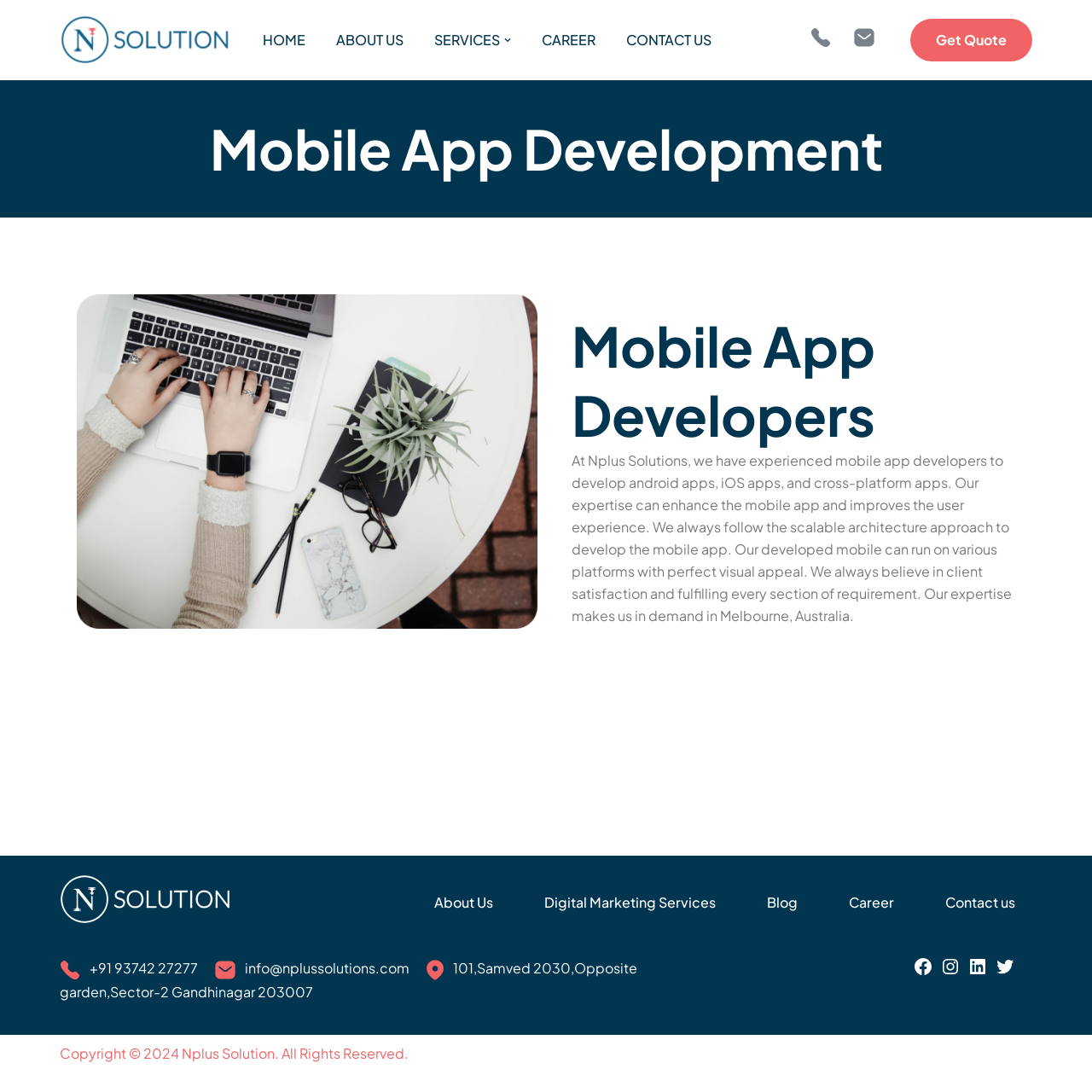Please identify the bounding box coordinates of the element I should click to complete this instruction: 'Click on the 'CONTACT US' link'. The coordinates should be given as four float numbers between 0 and 1, like this: [left, top, right, bottom].

[0.567, 0.027, 0.658, 0.047]